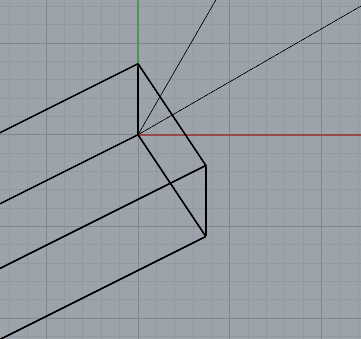Use a single word or phrase to respond to the question:
What type of software is used to create the image?

CAD or 3D modeling